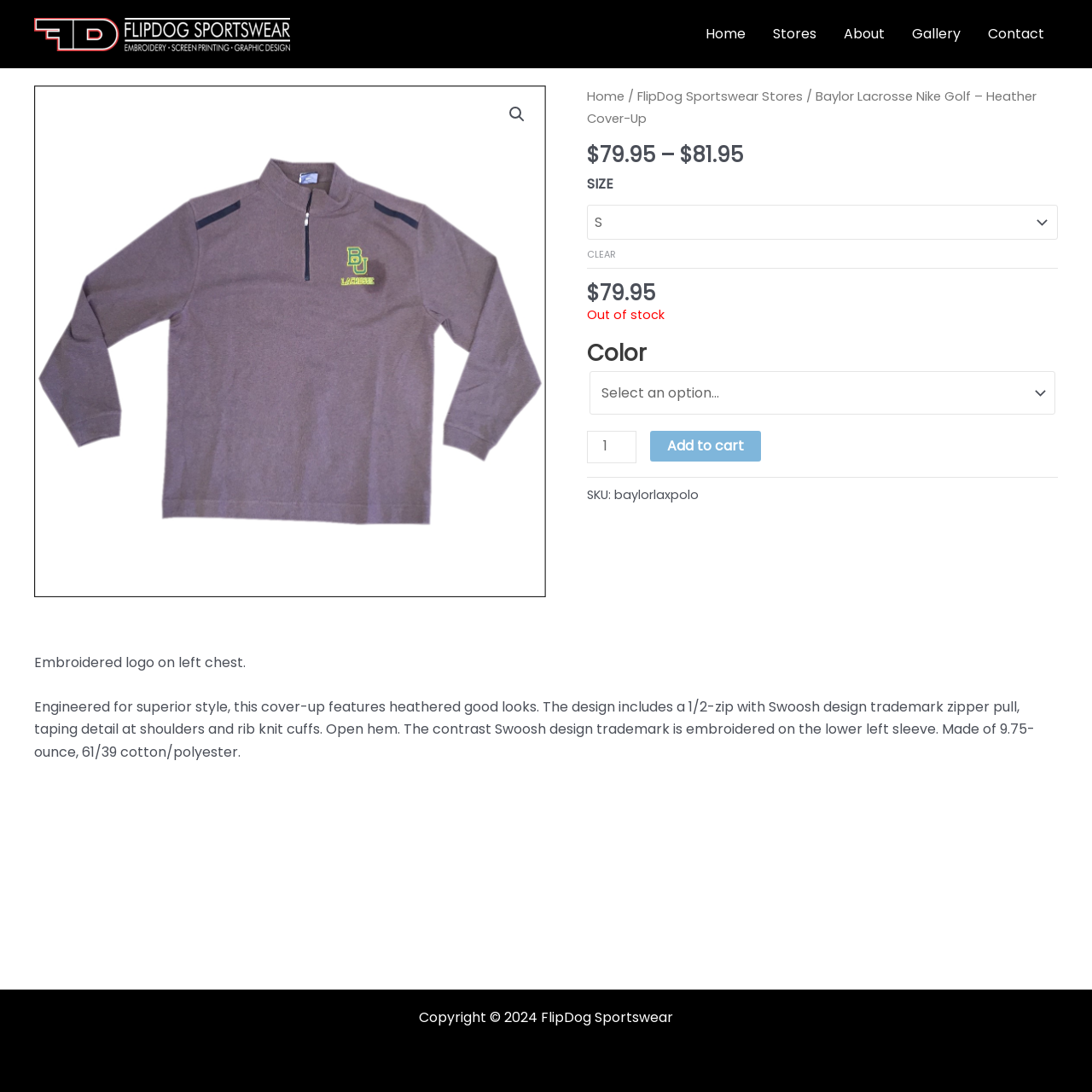Please identify the bounding box coordinates of the element's region that I should click in order to complete the following instruction: "View product description". The bounding box coordinates consist of four float numbers between 0 and 1, i.e., [left, top, right, bottom].

[0.031, 0.597, 0.969, 0.781]